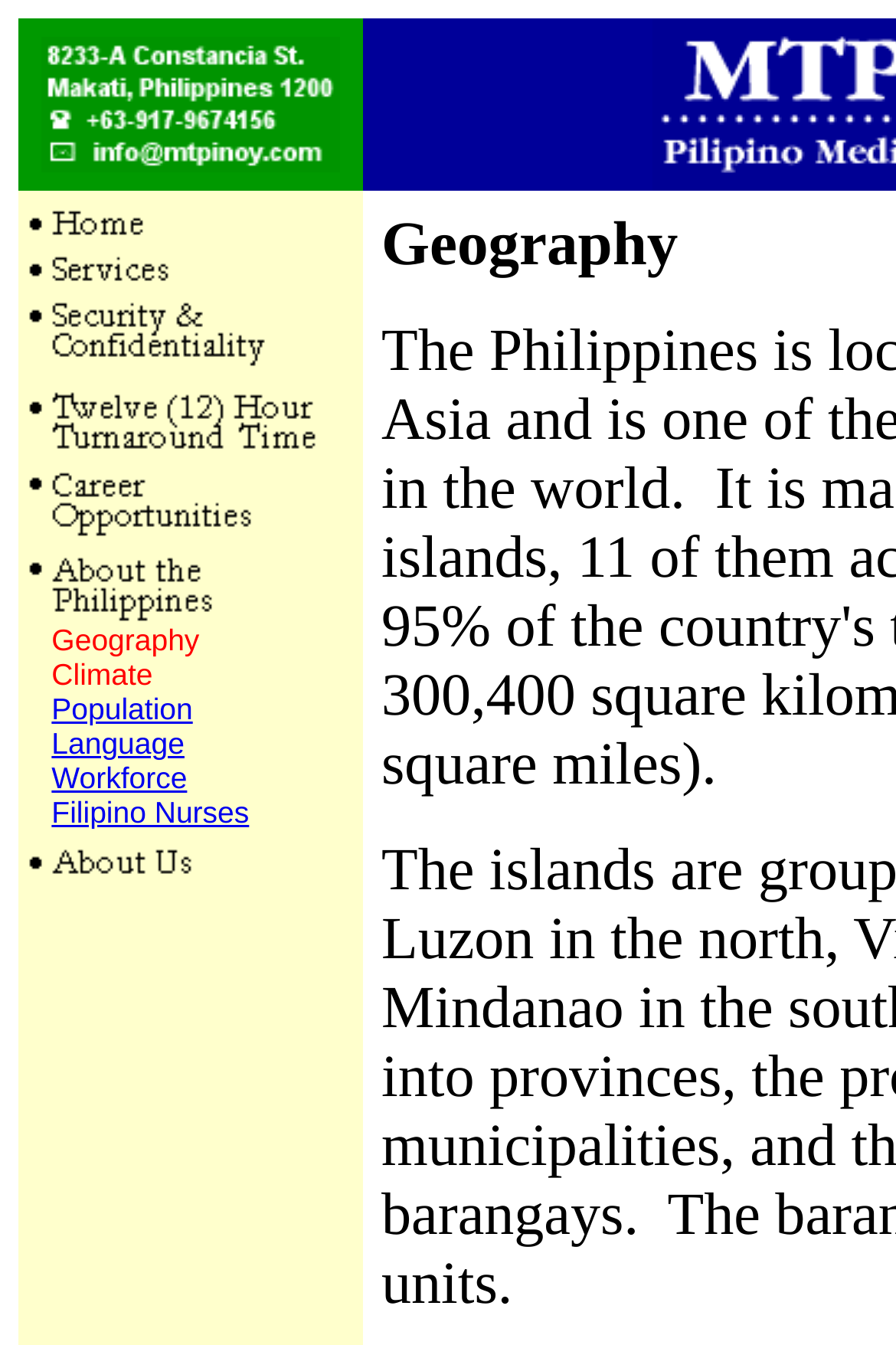Please specify the bounding box coordinates of the clickable region necessary for completing the following instruction: "Go to Home". The coordinates must consist of four float numbers between 0 and 1, i.e., [left, top, right, bottom].

[0.021, 0.154, 0.364, 0.183]